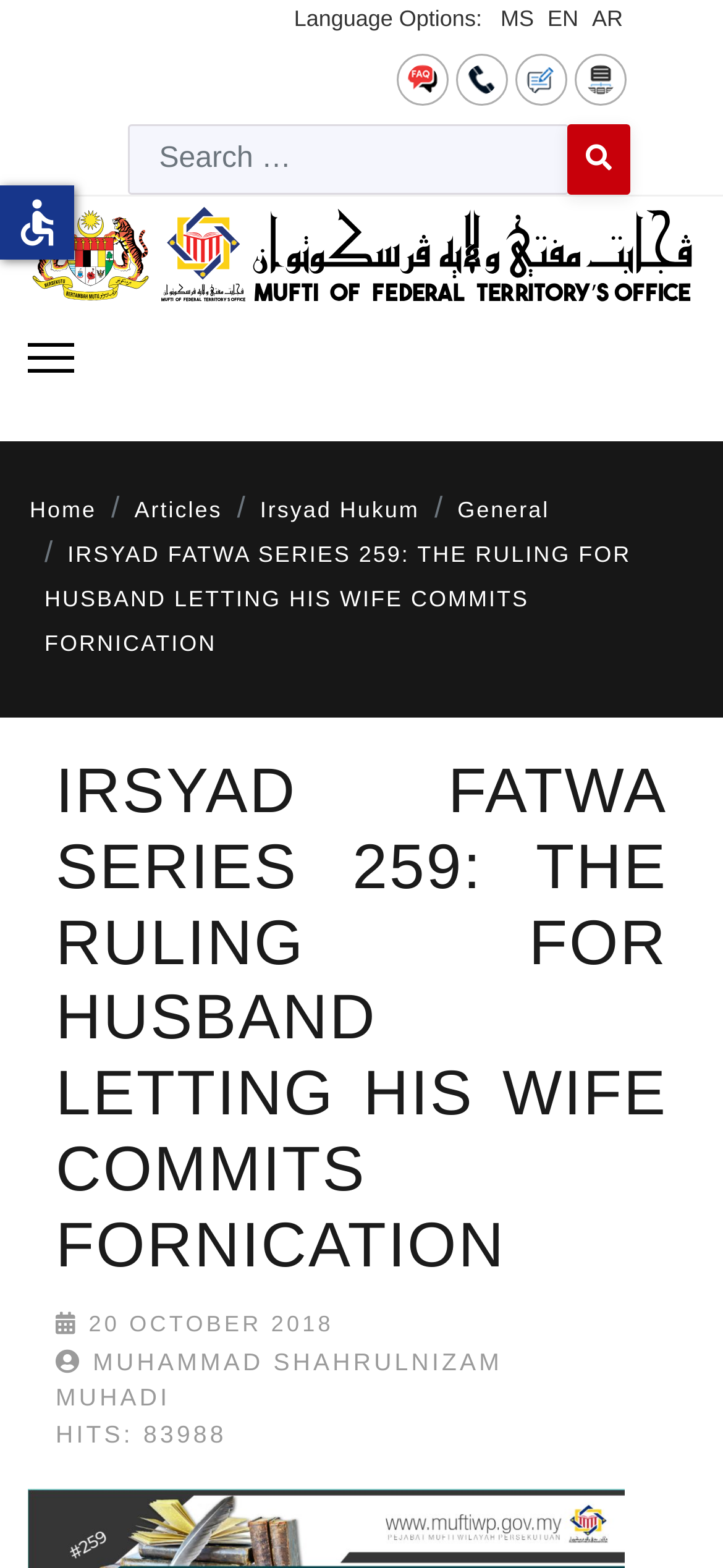Indicate the bounding box coordinates of the element that needs to be clicked to satisfy the following instruction: "Search for something". The coordinates should be four float numbers between 0 and 1, i.e., [left, top, right, bottom].

[0.177, 0.079, 0.872, 0.124]